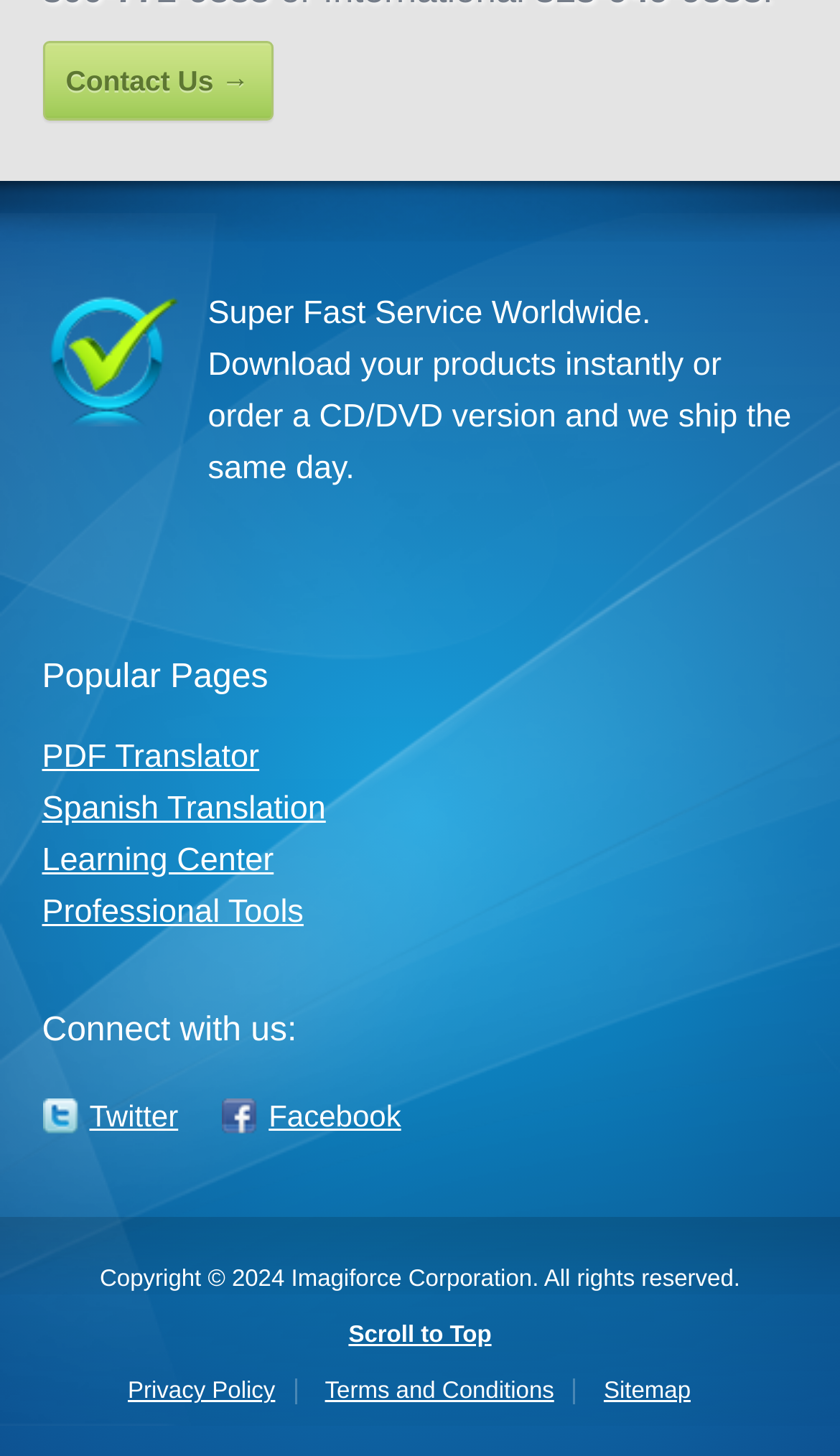Specify the bounding box coordinates of the region I need to click to perform the following instruction: "Download PDF Translator". The coordinates must be four float numbers in the range of 0 to 1, i.e., [left, top, right, bottom].

[0.05, 0.507, 0.309, 0.532]